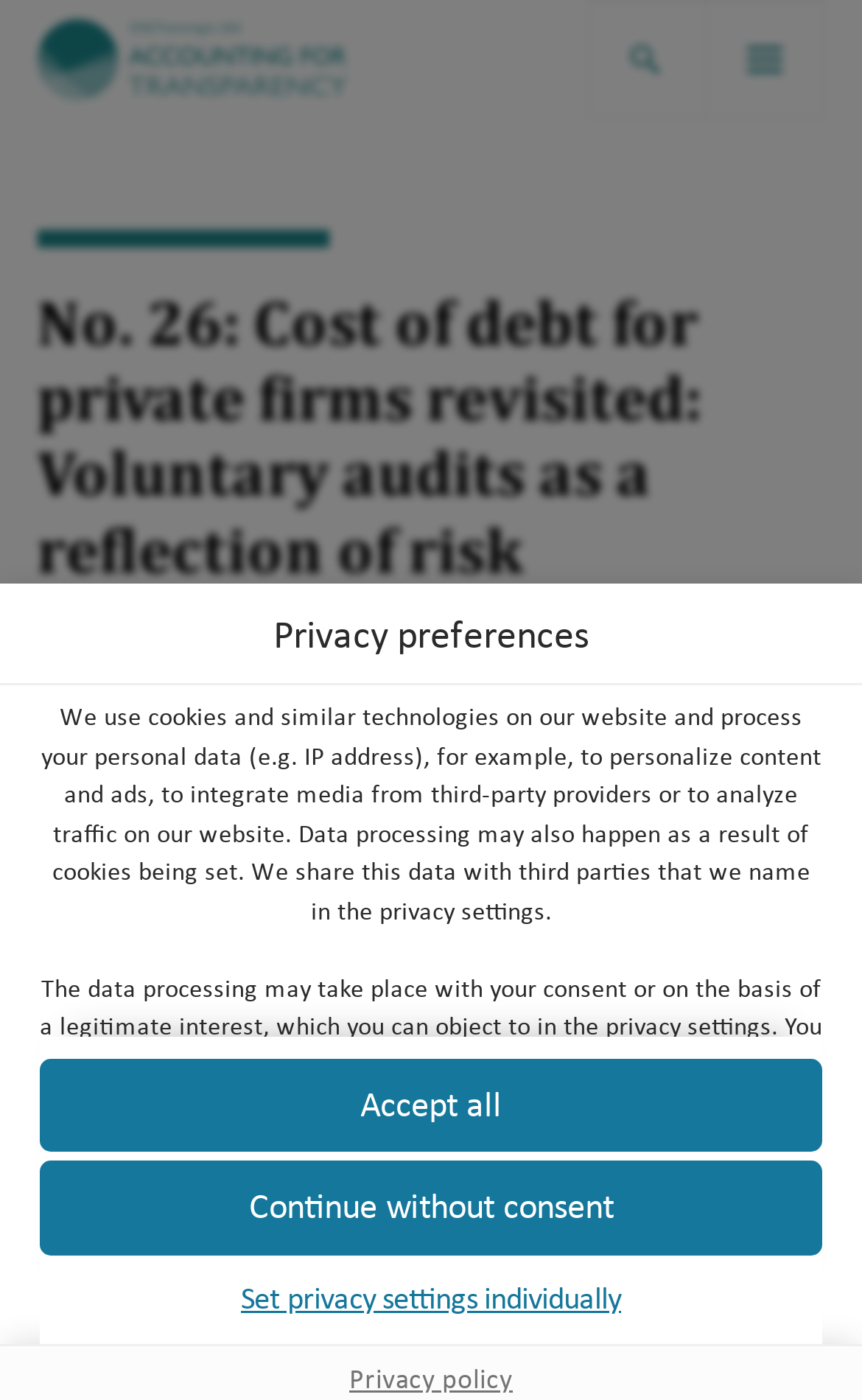What is mentioned as a risk of data processing?
Please ensure your answer to the question is detailed and covers all necessary aspects.

According to the StaticText element, one of the risks of data processing is that authorities may process personal data for control and monitoring purposes, perhaps without the possibility of a legal recourse.